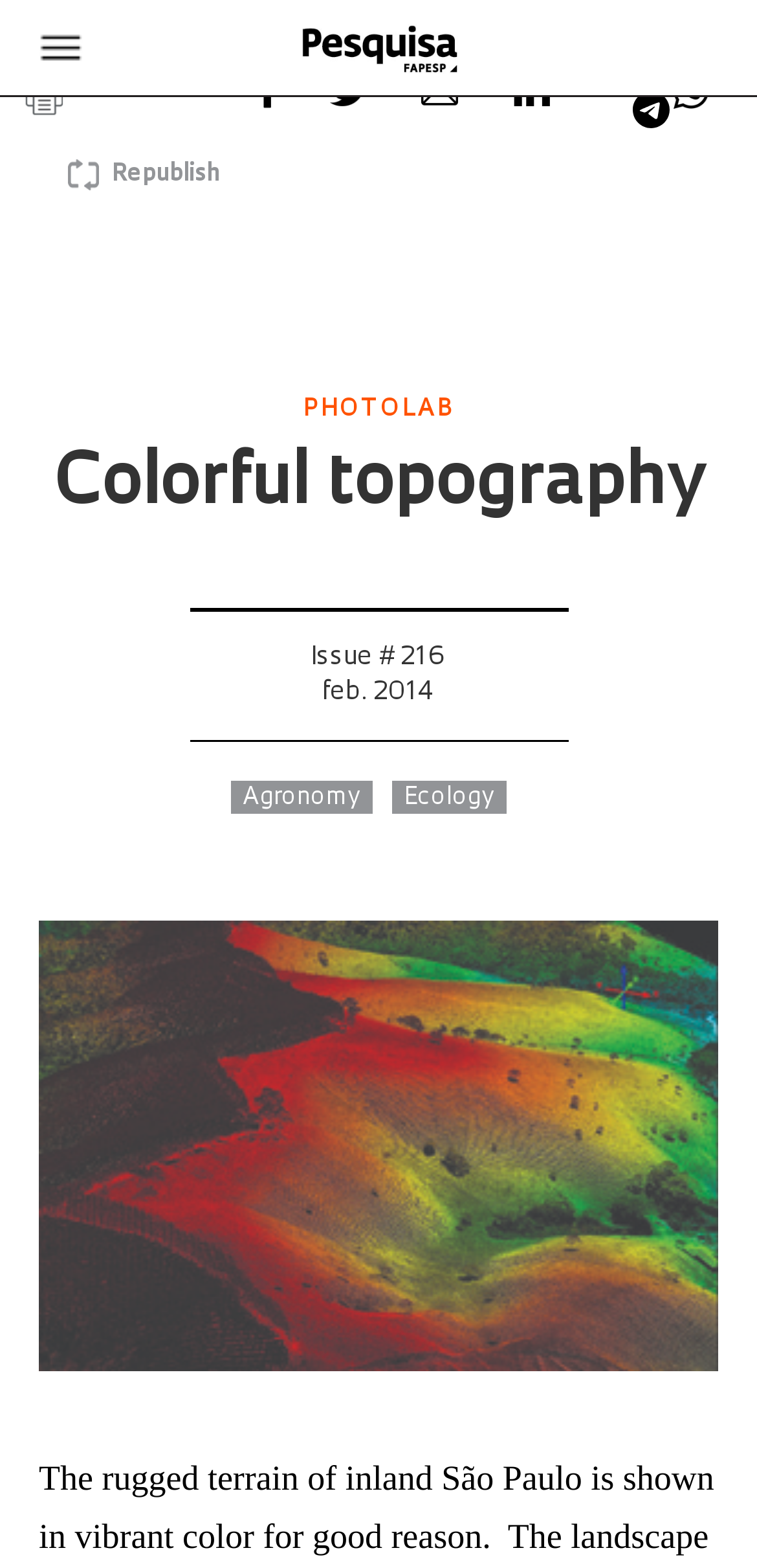What is the name of the magazine?
Refer to the image and provide a one-word or short phrase answer.

Revista Pesquisa Fapesp